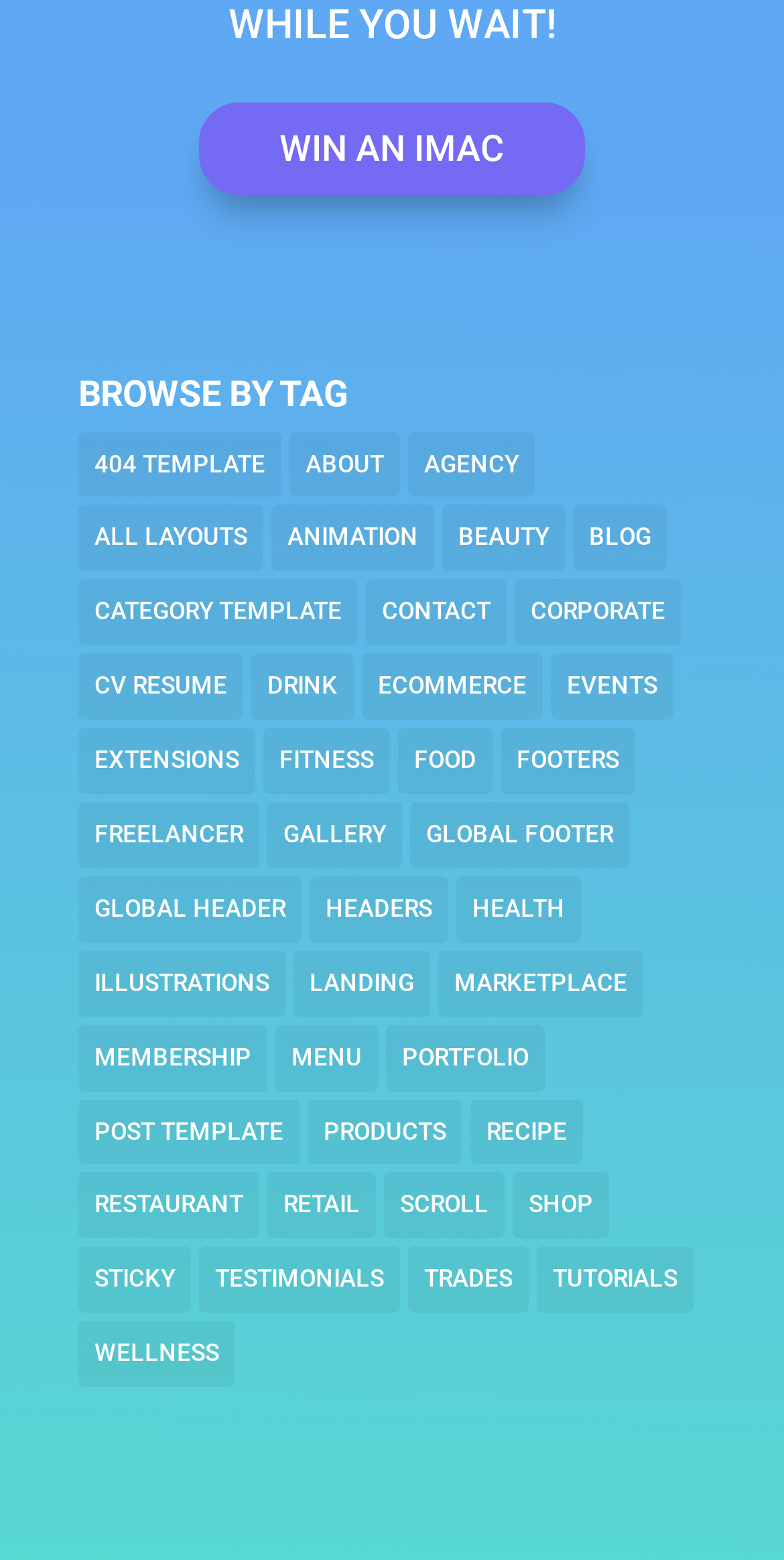Is there a category related to food?
Offer a detailed and exhaustive answer to the question.

I searched through the list of categories and found a link labeled 'Food' with '(26 items)' next to it, indicating that there is a category related to food.